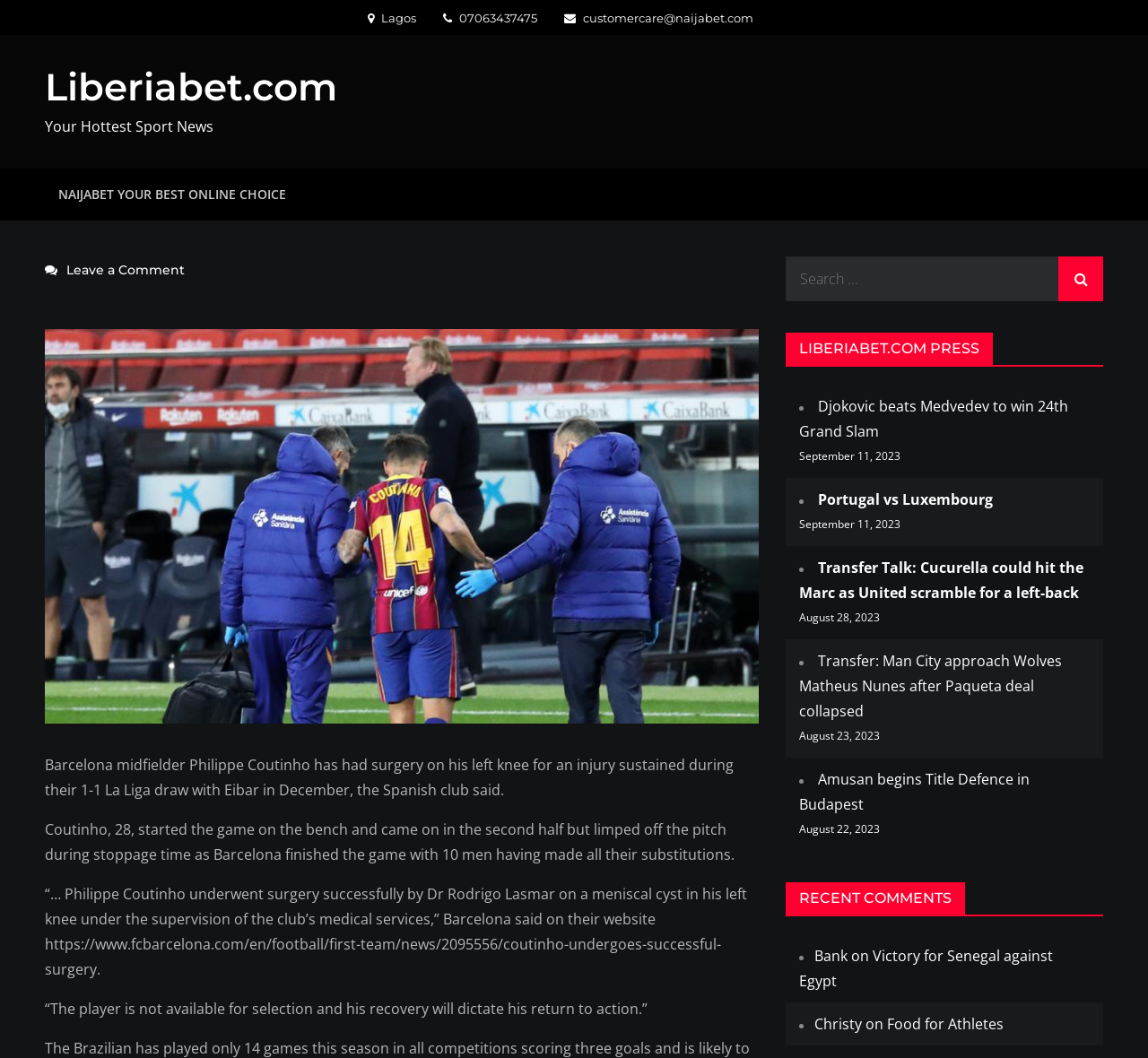What is the purpose of the search box?
Look at the image and respond with a single word or a short phrase.

To search for content on the website